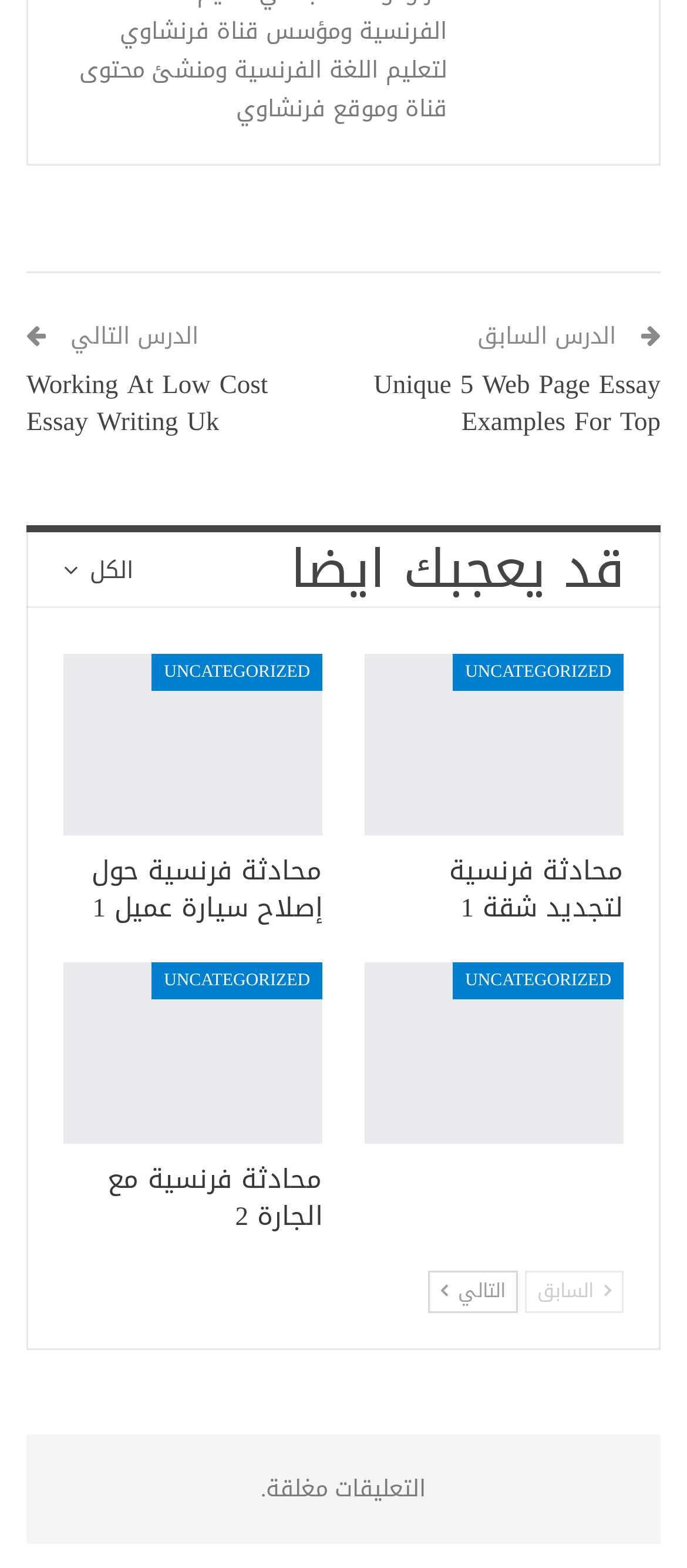What is the previous lesson?
Please use the visual content to give a single word or phrase answer.

الدرس السابق